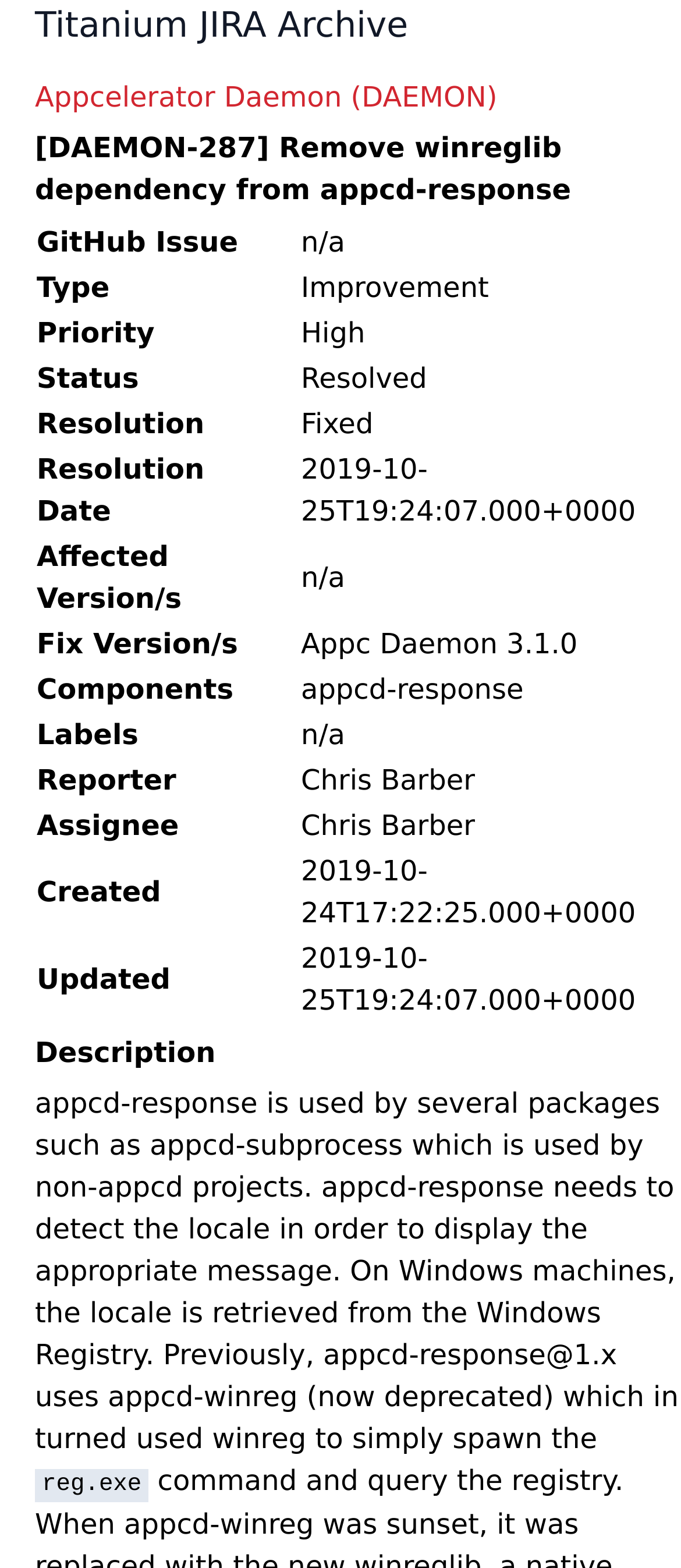Identify the bounding box for the described UI element. Provide the coordinates in (top-left x, top-left y, bottom-right x, bottom-right y) format with values ranging from 0 to 1: Titanium JIRA Archive

[0.051, 0.0, 1.0, 0.031]